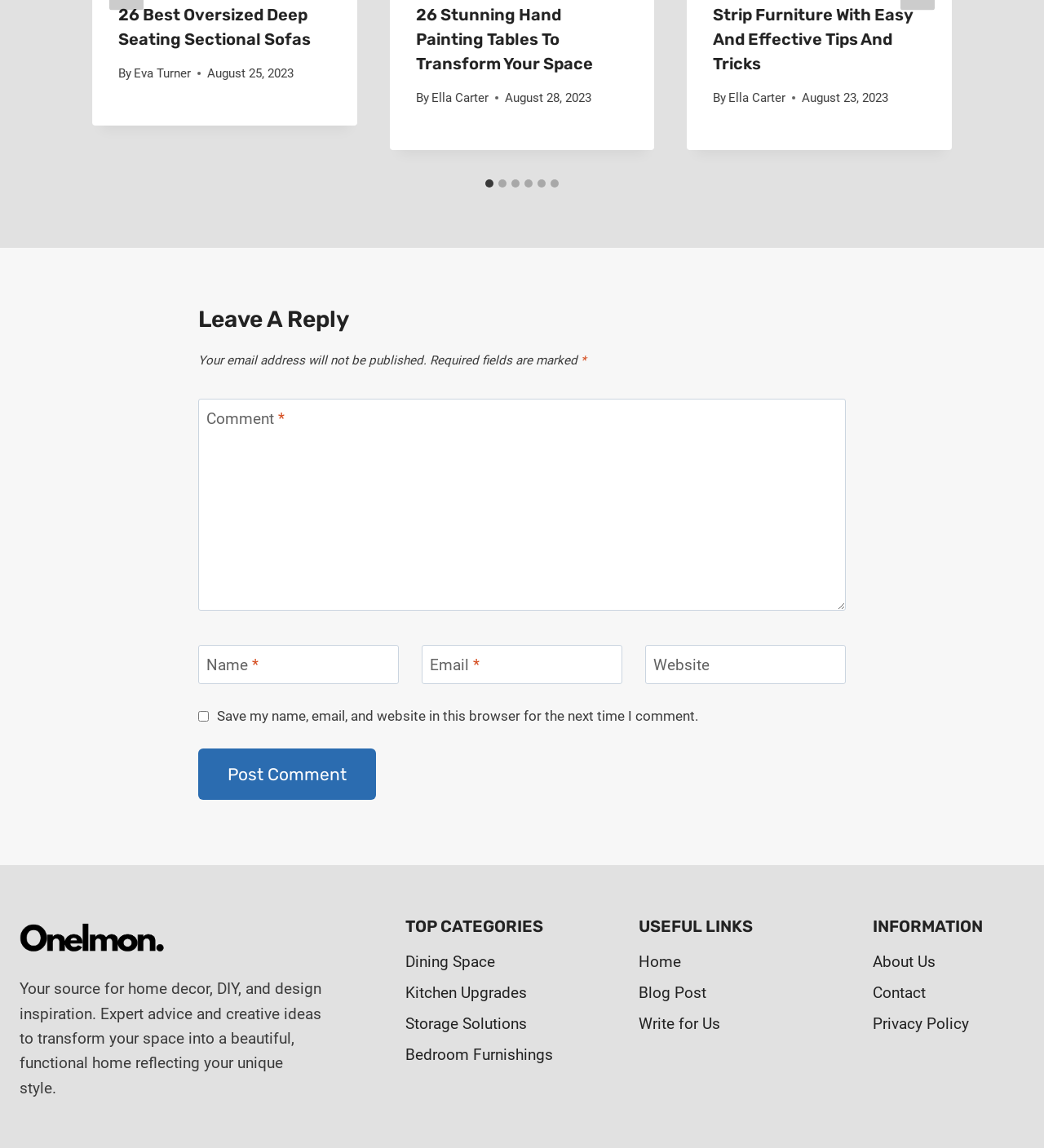Please locate the bounding box coordinates of the element that should be clicked to achieve the given instruction: "Enter a comment in the 'Comment *' textbox".

[0.19, 0.347, 0.81, 0.532]